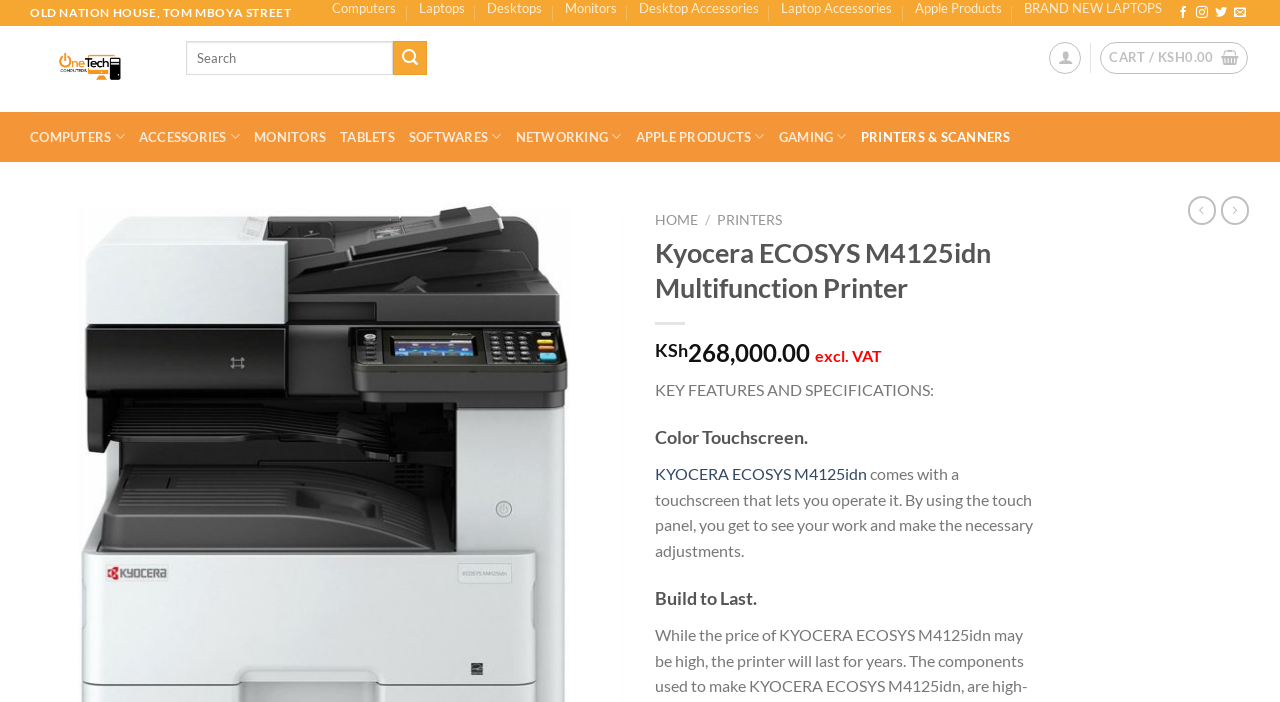Please specify the bounding box coordinates of the clickable section necessary to execute the following command: "Go to computers page".

[0.26, 0.0, 0.31, 0.025]